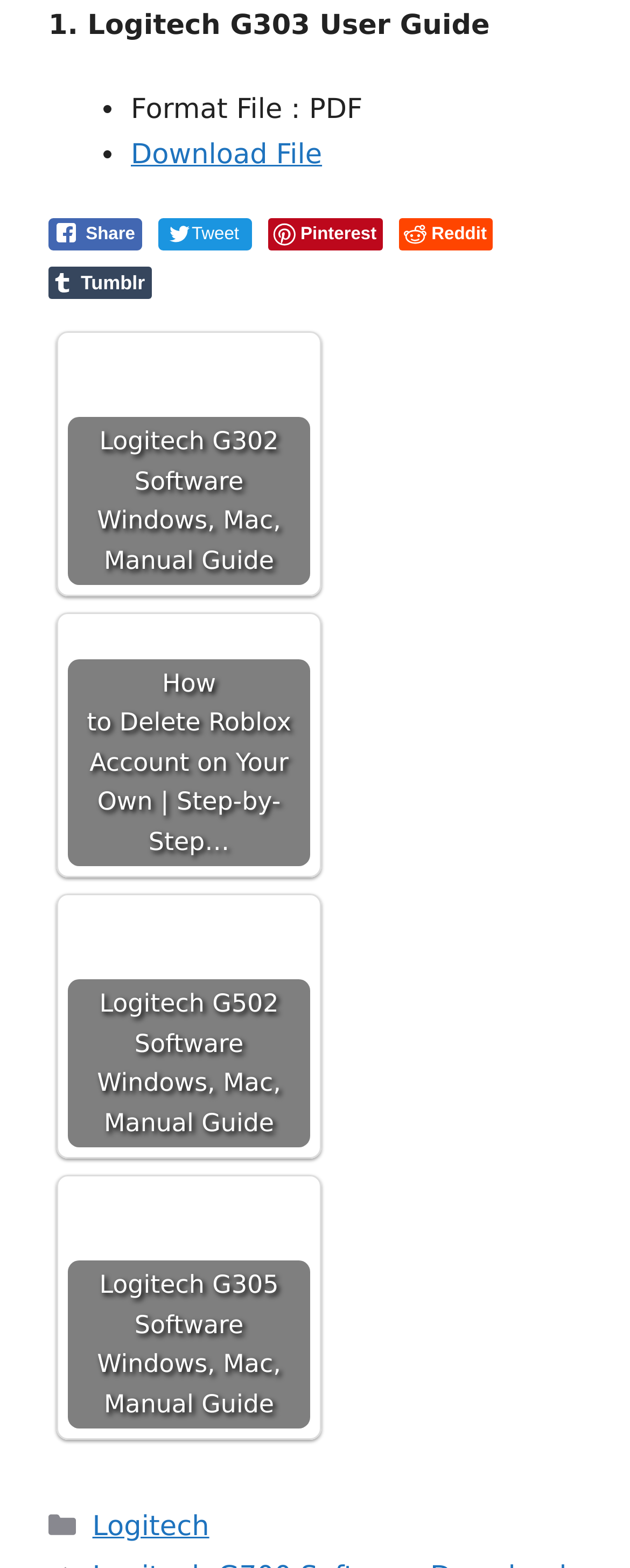What is the name of the Logitech device mentioned in the first link?
Identify the answer in the screenshot and reply with a single word or phrase.

G302